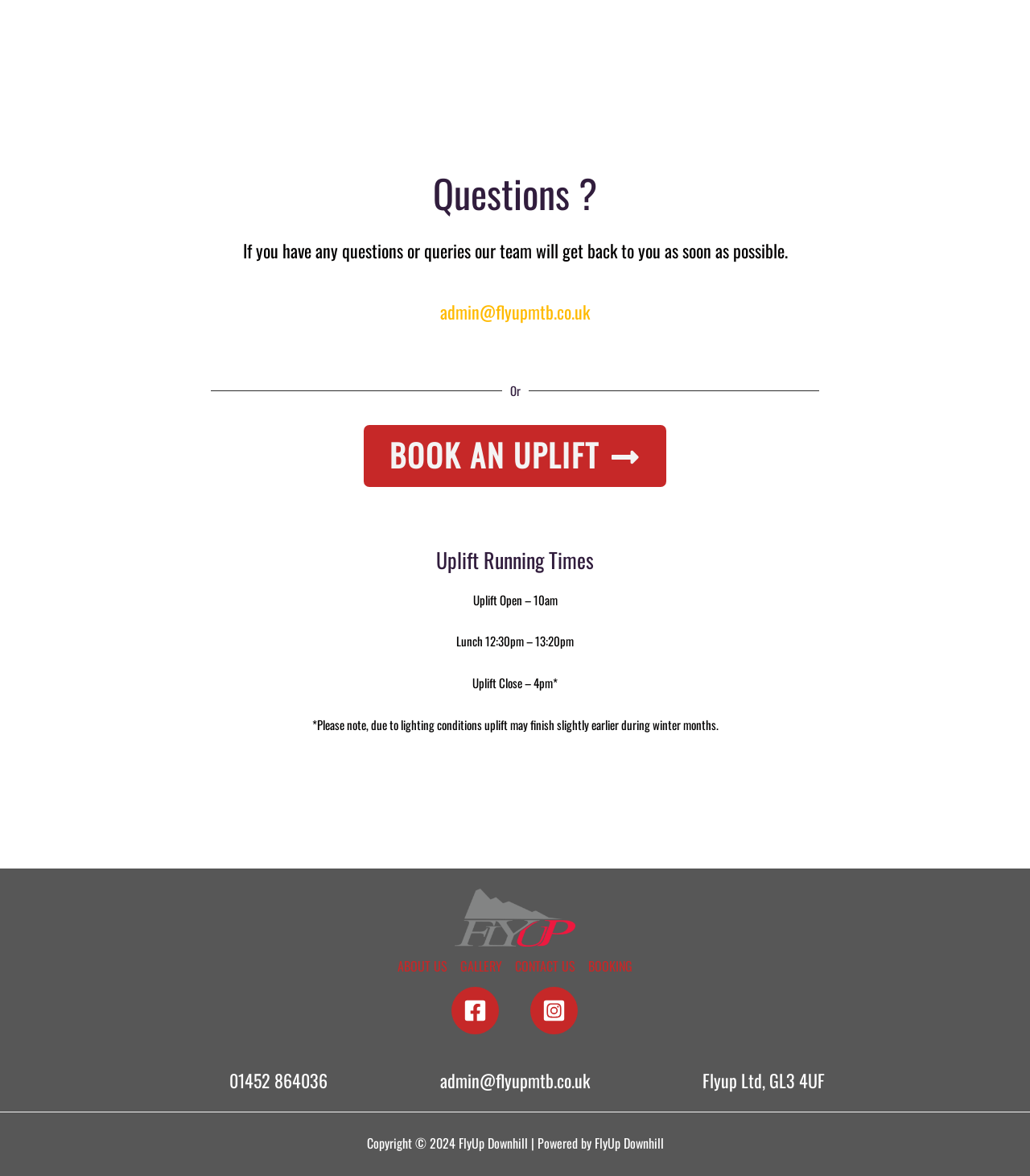What are the uplift running times?
From the image, respond with a single word or phrase.

10am - 4pm